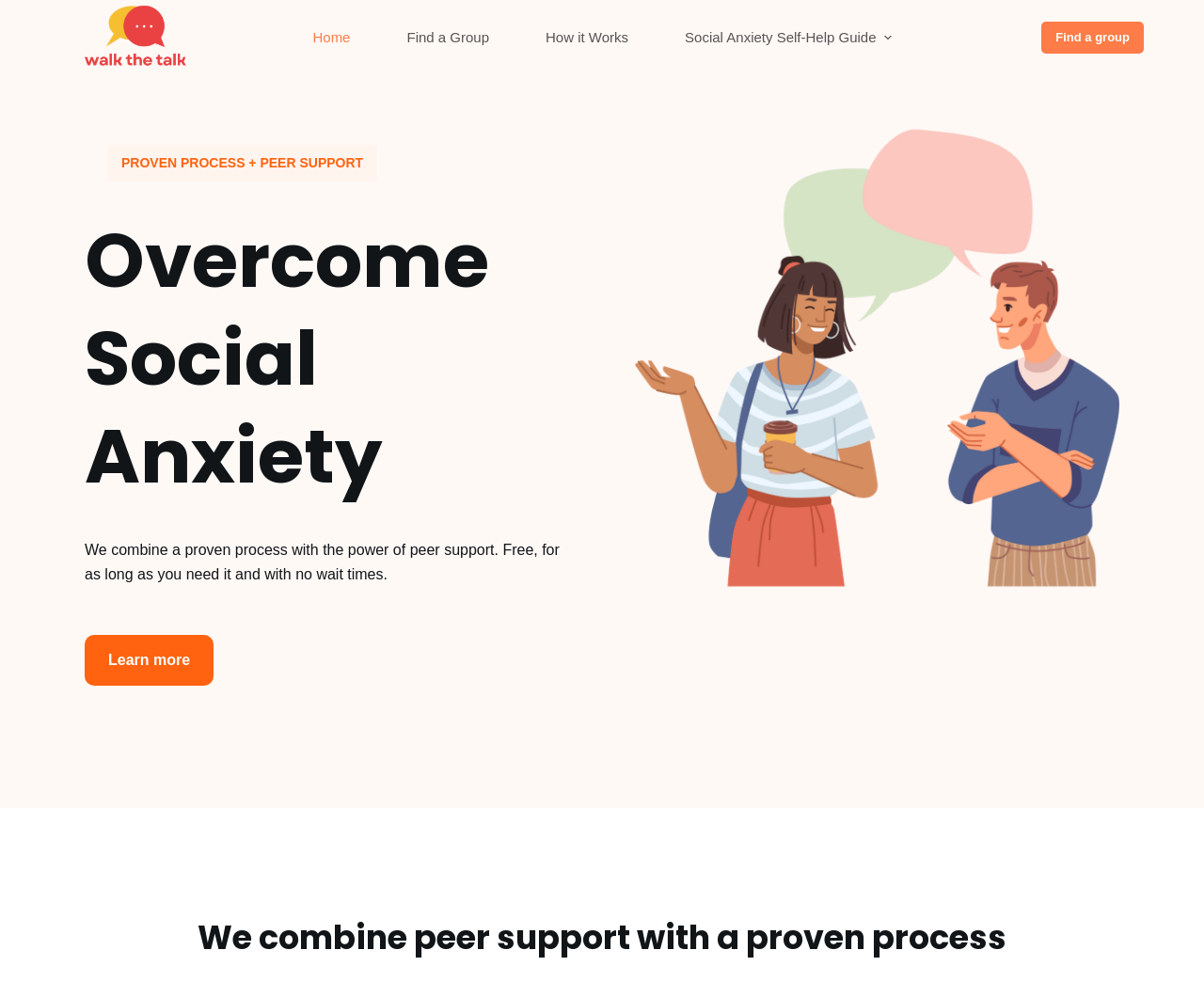What is the name of the logo in the top left corner?
Give a single word or phrase as your answer by examining the image.

WalkTheTalk